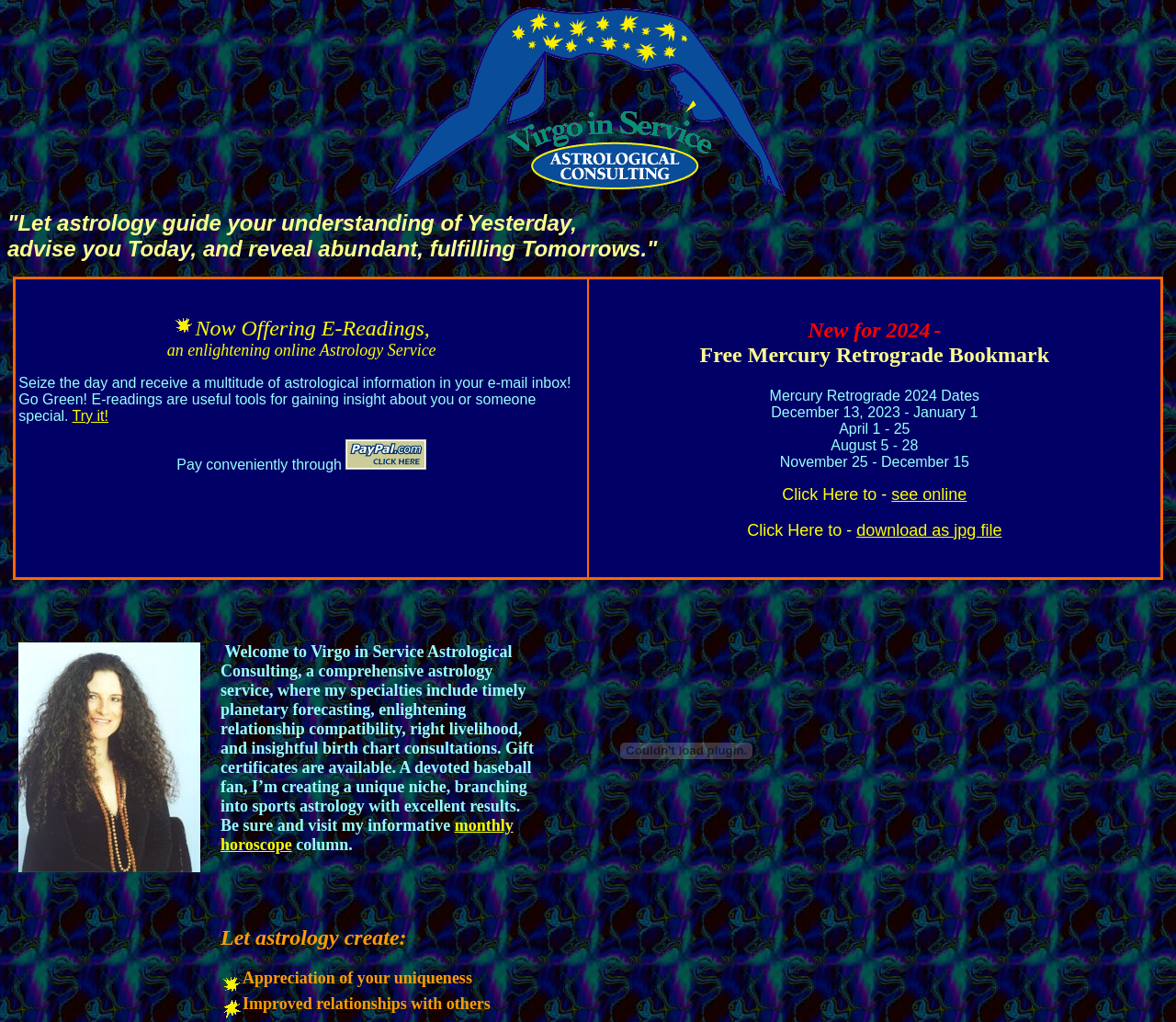Give a short answer using one word or phrase for the question:
How many Mercury Retrograde dates are listed?

4